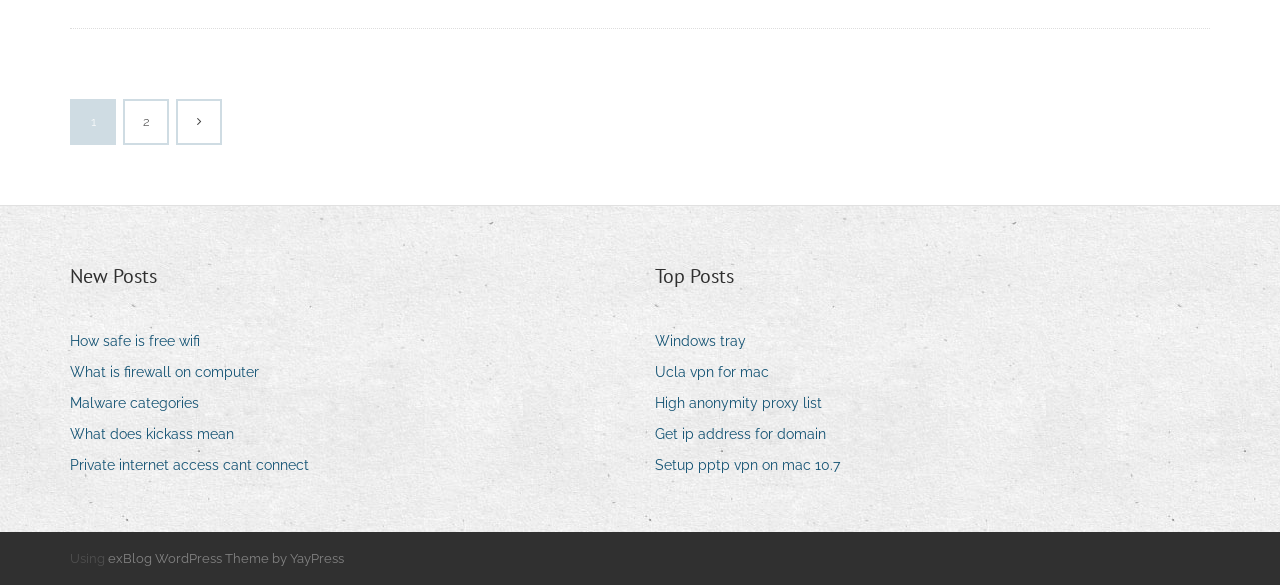Could you find the bounding box coordinates of the clickable area to complete this instruction: "Read about malware categories"?

[0.055, 0.667, 0.167, 0.713]